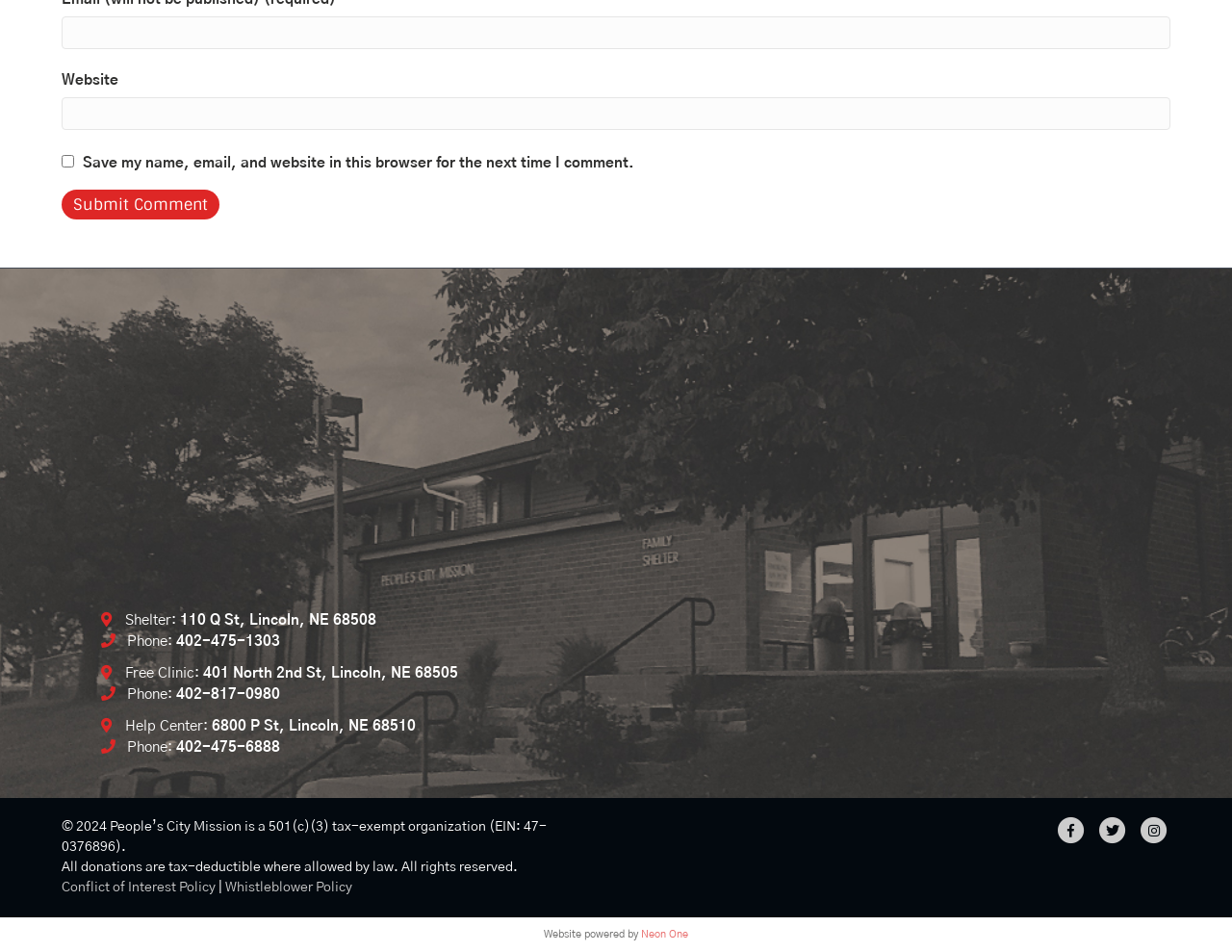What is the organization type of People’s City Mission?
Please provide an in-depth and detailed response to the question.

I found the organization type of People’s City Mission by reading the text at the bottom of the page, which states 'People’s City Mission is a 501(c)(3) tax-exempt organization (EIN: 47-0376896)'.